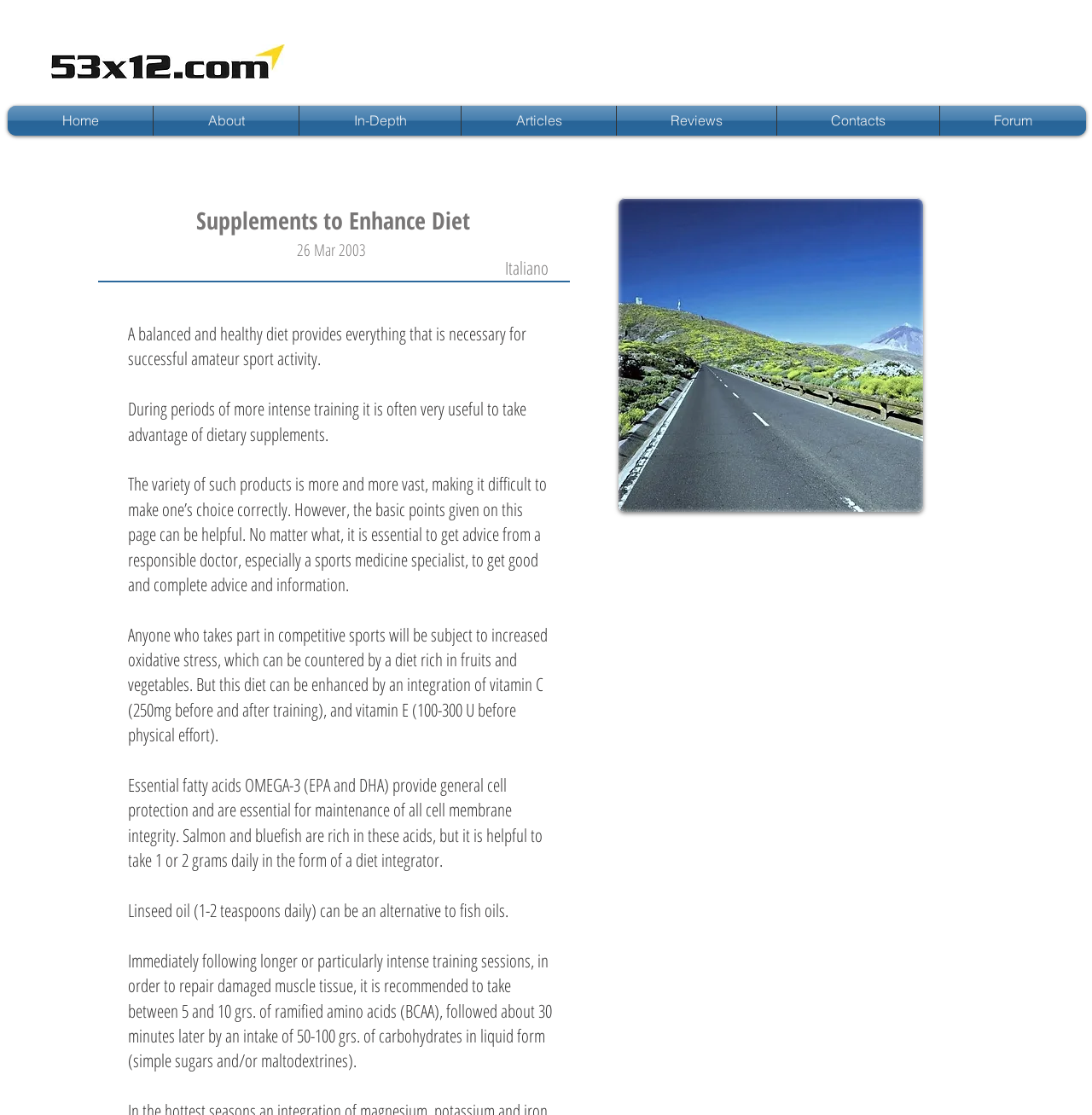Reply to the question with a single word or phrase:
What is the logo image filename?

53x12_logo_eps copy.jpg